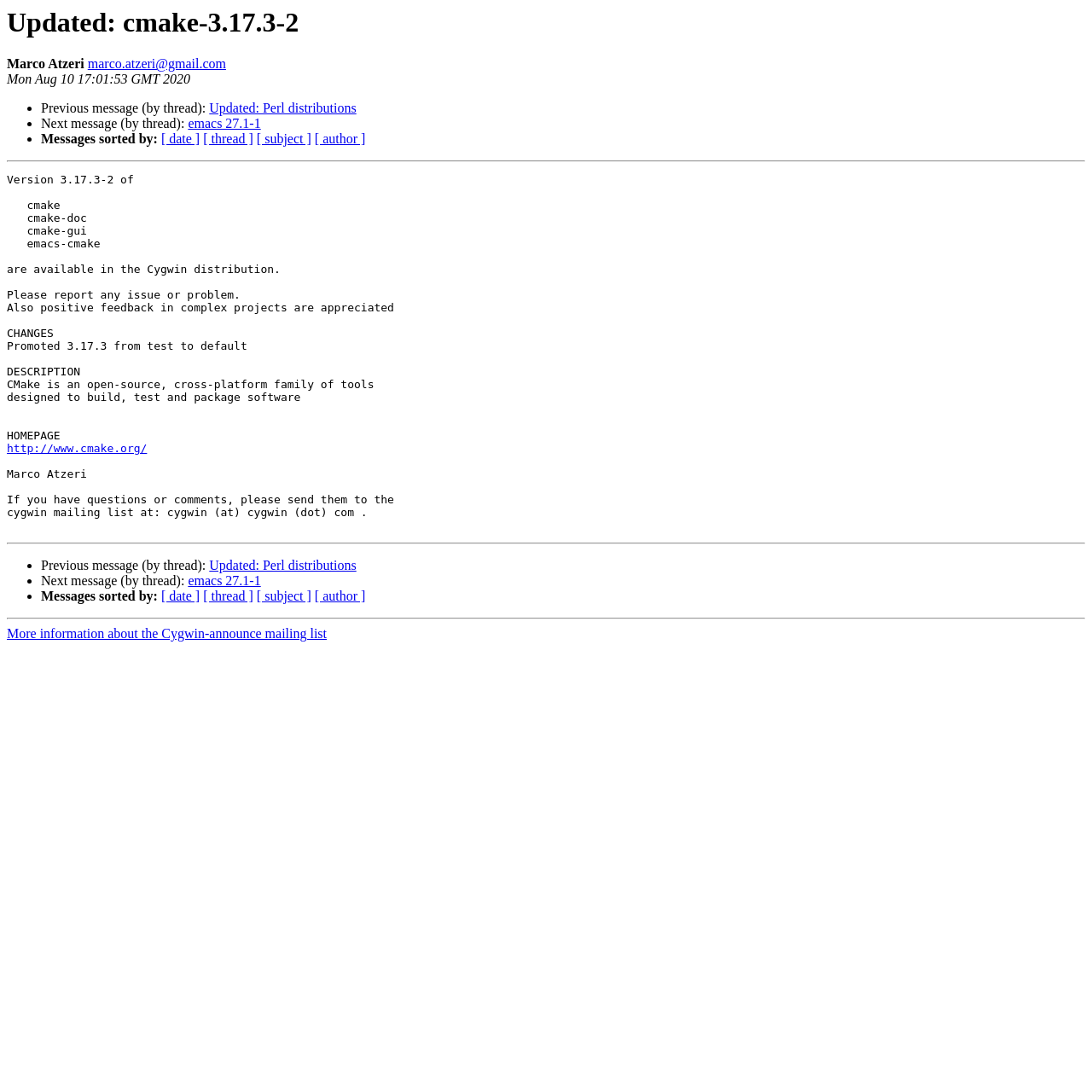Find the bounding box coordinates of the area that needs to be clicked in order to achieve the following instruction: "go to home page". The coordinates should be specified as four float numbers between 0 and 1, i.e., [left, top, right, bottom].

None